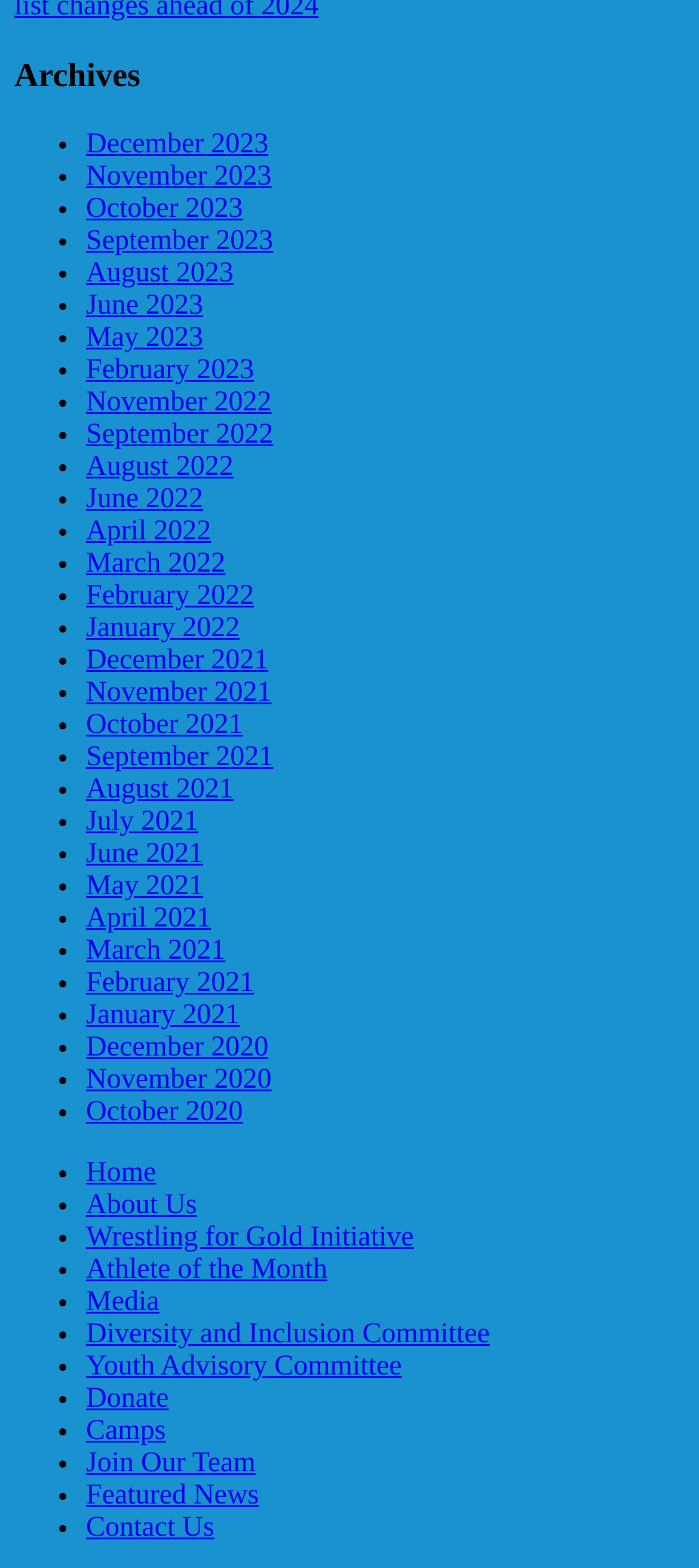Locate the bounding box coordinates of the element's region that should be clicked to carry out the following instruction: "Learn about Wrestling for Gold Initiative". The coordinates need to be four float numbers between 0 and 1, i.e., [left, top, right, bottom].

[0.123, 0.78, 0.592, 0.799]